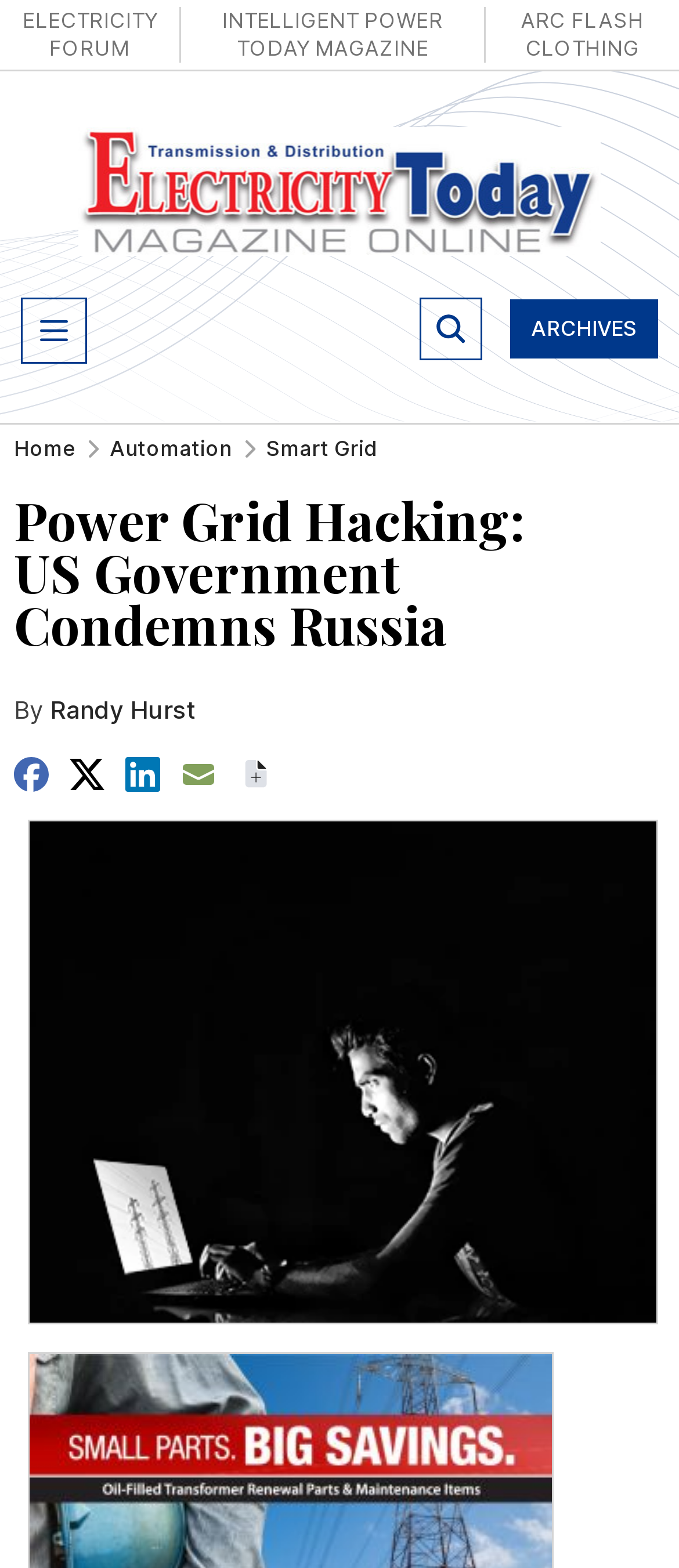Bounding box coordinates are to be given in the format (top-left x, top-left y, bottom-right x, bottom-right y). All values must be floating point numbers between 0 and 1. Provide the bounding box coordinate for the UI element described as: [crossref]

None